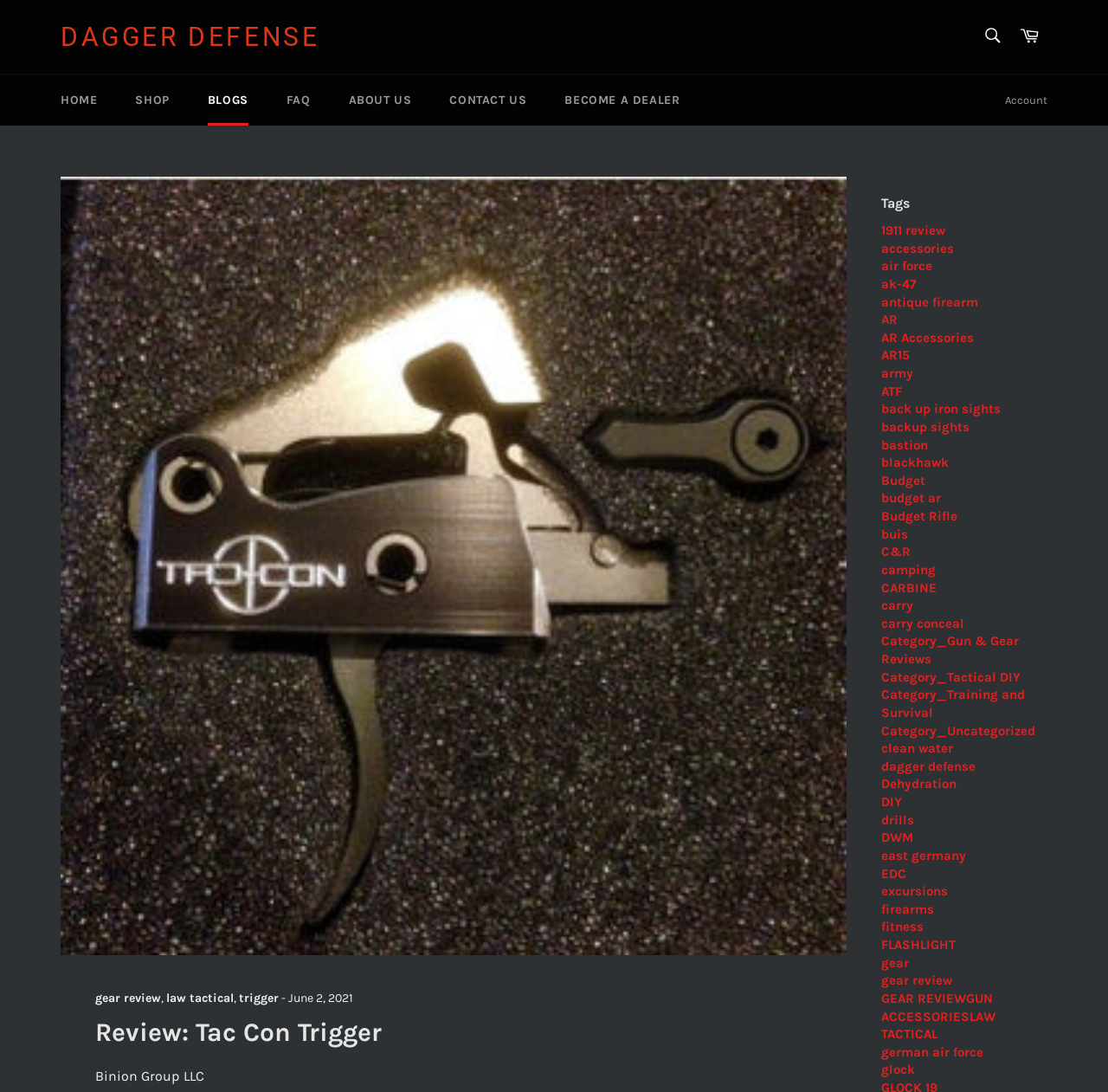Analyze the image and provide a detailed answer to the question: How many tags are listed on the webpage?

I counted the number of link elements with tag names starting from '1911 review' to 'glock' under the 'Tags' heading, and found a total of 38 tags listed on the webpage.